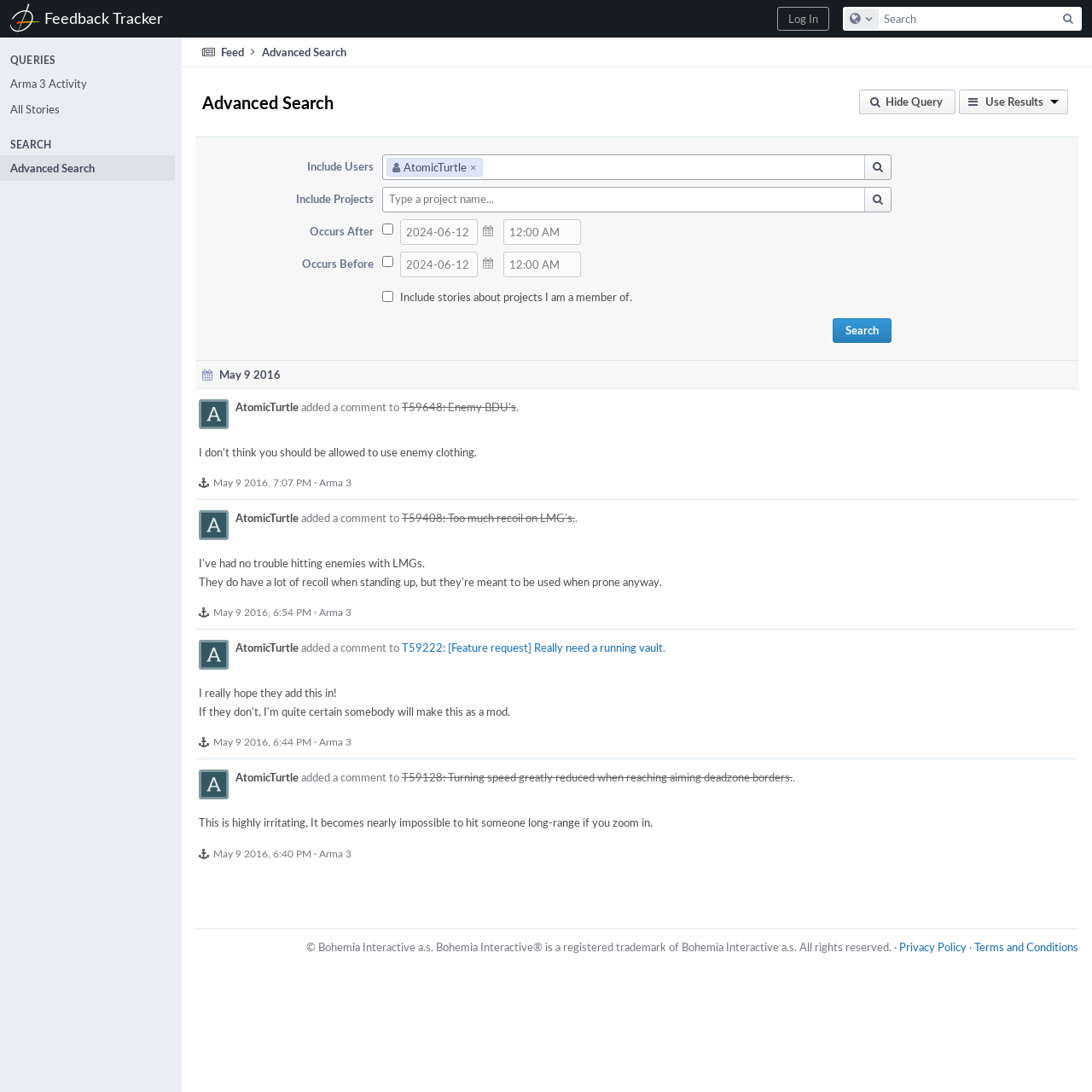Could you provide the bounding box coordinates for the portion of the screen to click to complete this instruction: "Configure global search"?

[0.773, 0.008, 0.805, 0.027]